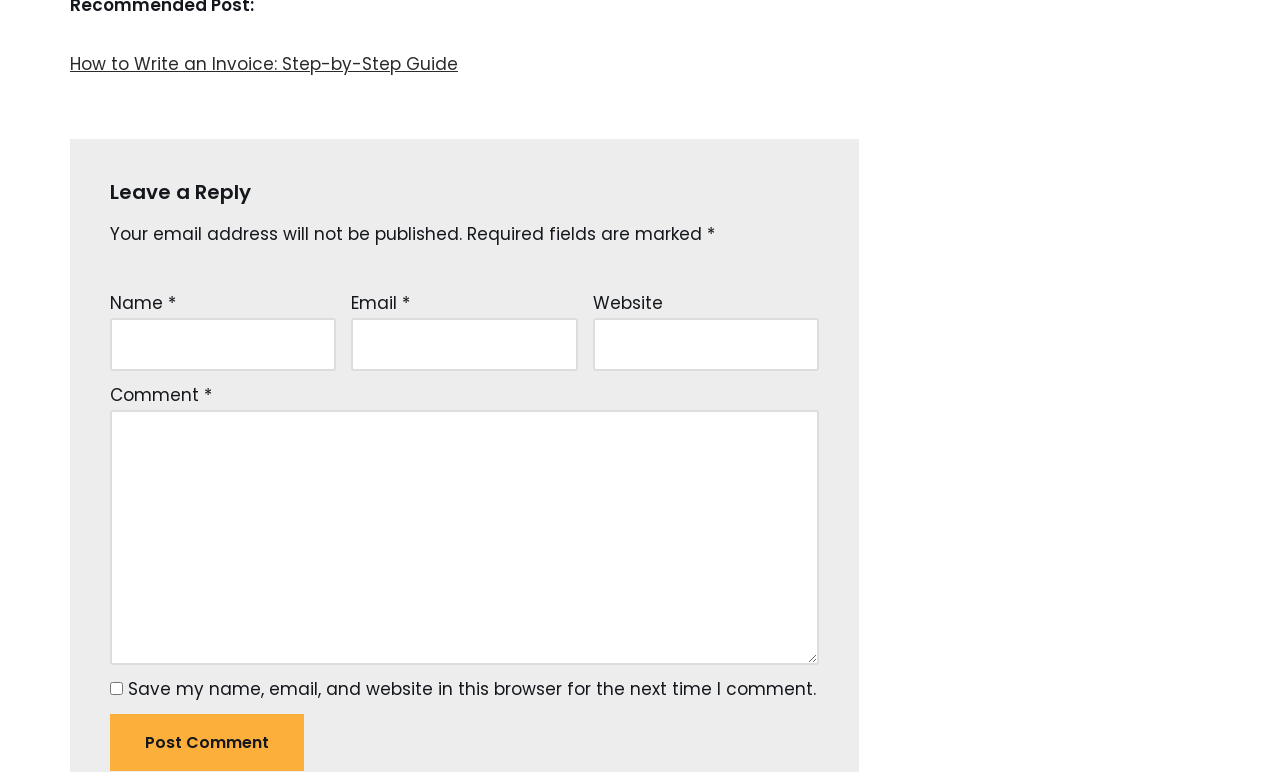What is the button at the bottom of the form for?
Could you please answer the question thoroughly and with as much detail as possible?

The button at the bottom of the form is used to submit the comment, as indicated by the text 'Post Comment' on the button.